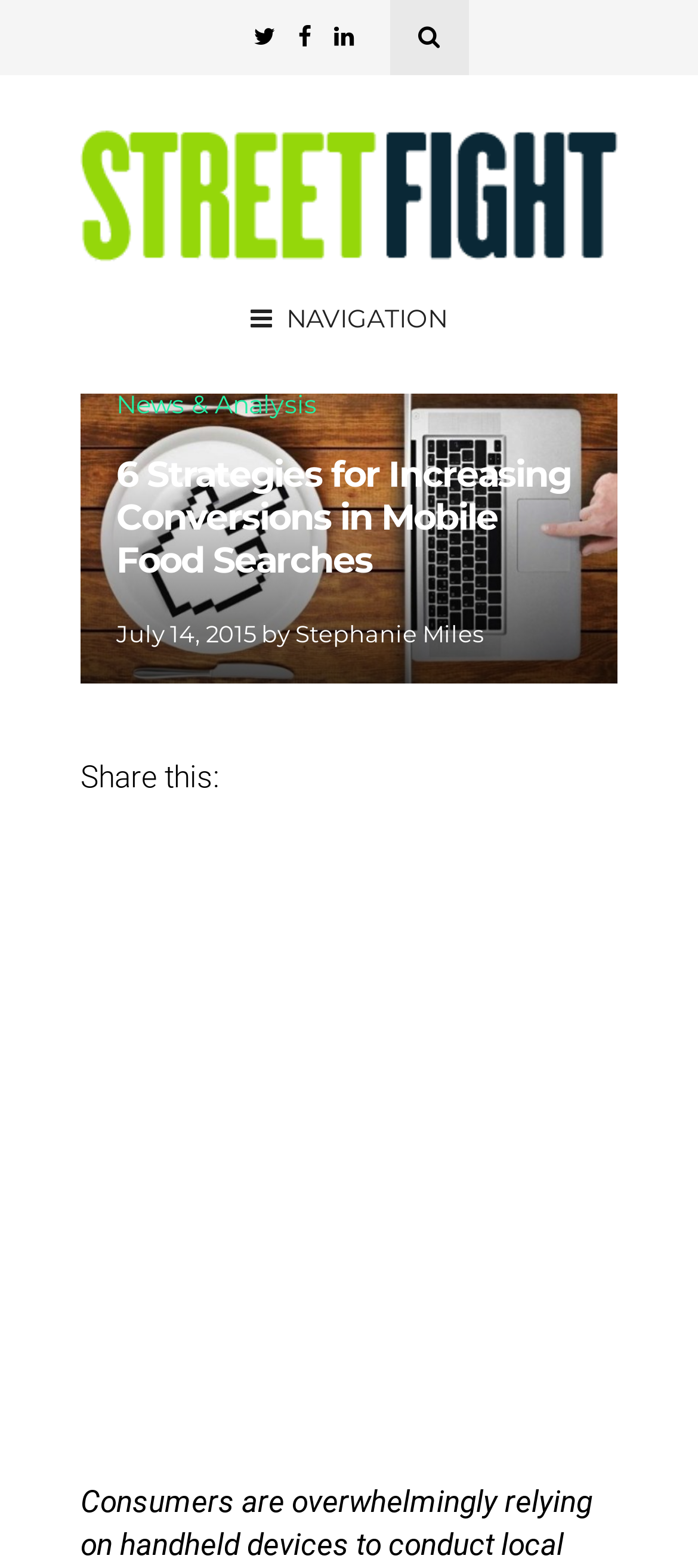What is the name of the website?
Please provide a single word or phrase answer based on the image.

Street Fight